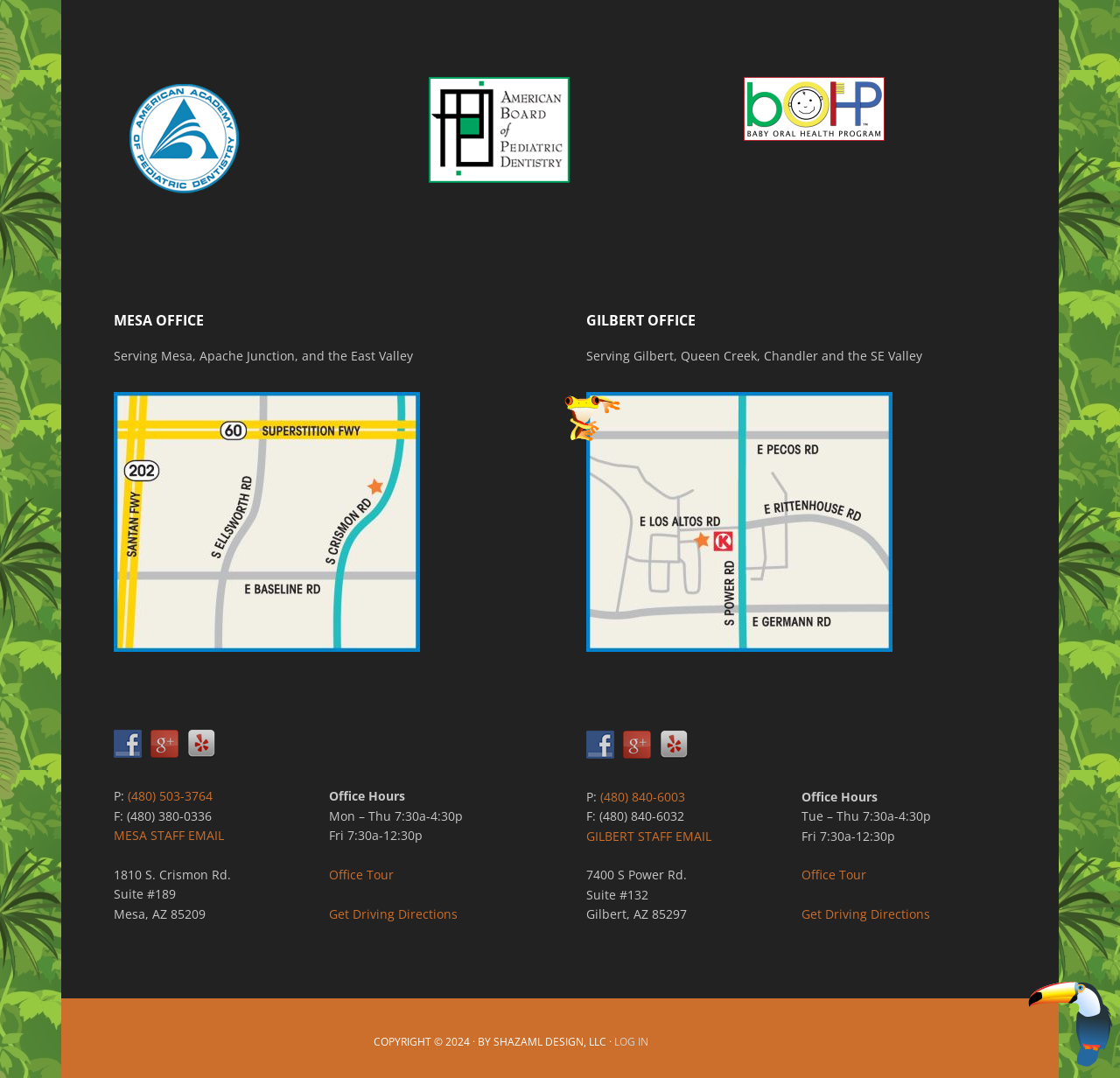Can you specify the bounding box coordinates for the region that should be clicked to fulfill this instruction: "Log in".

[0.548, 0.959, 0.579, 0.973]